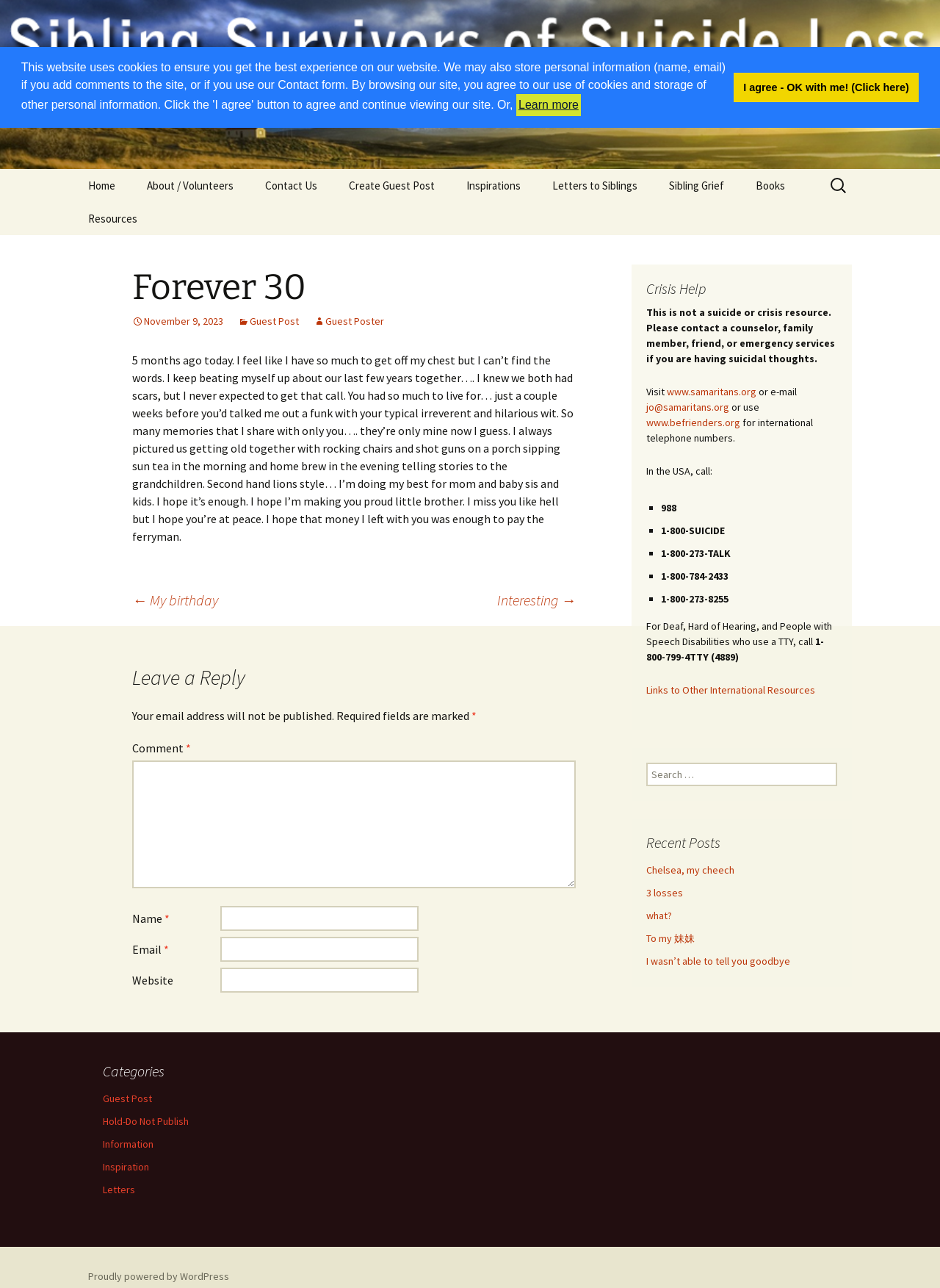Summarize the contents and layout of the webpage in detail.

The webpage is titled "Forever 30" and has a prominent cookie consent dialog at the top, with two buttons: "Learn more about cookies" and "Dismiss cookie message". Below this dialog, there is a navigation menu with links to "Home", "About/Volunteers", "Contact Us", "Create Guest Post", "Inspirations", "Letters to Siblings", "Sibling Grief", "Books", and "Resources". 

To the right of the navigation menu, there is a search bar with a label "Search for:". 

The main content of the webpage is an article with a heading "Forever 30" and a subheading with the date "November 9, 2023". The article contains a personal and emotional text about the author's feelings and memories of their brother, who passed away. The text is quite long and includes some nostalgic and sentimental expressions.

Below the article, there are links to previous and next posts, labeled "← My birthday" and "Interesting →", respectively. 

The webpage also has a comment section, where users can leave a reply. The comment section includes fields for name, email, and website, as well as a text box for the comment itself. 

On the right-hand side of the webpage, there is a section titled "Crisis Help" with a warning message stating that the webpage is not a suicide or crisis resource and providing links to external resources, such as the Samaritans and the National Suicide Prevention Lifeline. 

Finally, at the bottom of the webpage, there is a section titled "Recent Posts" with links to several recent articles, including "Chelsea, my cheech", "3 losses", "what?", and "To my 妹妹".